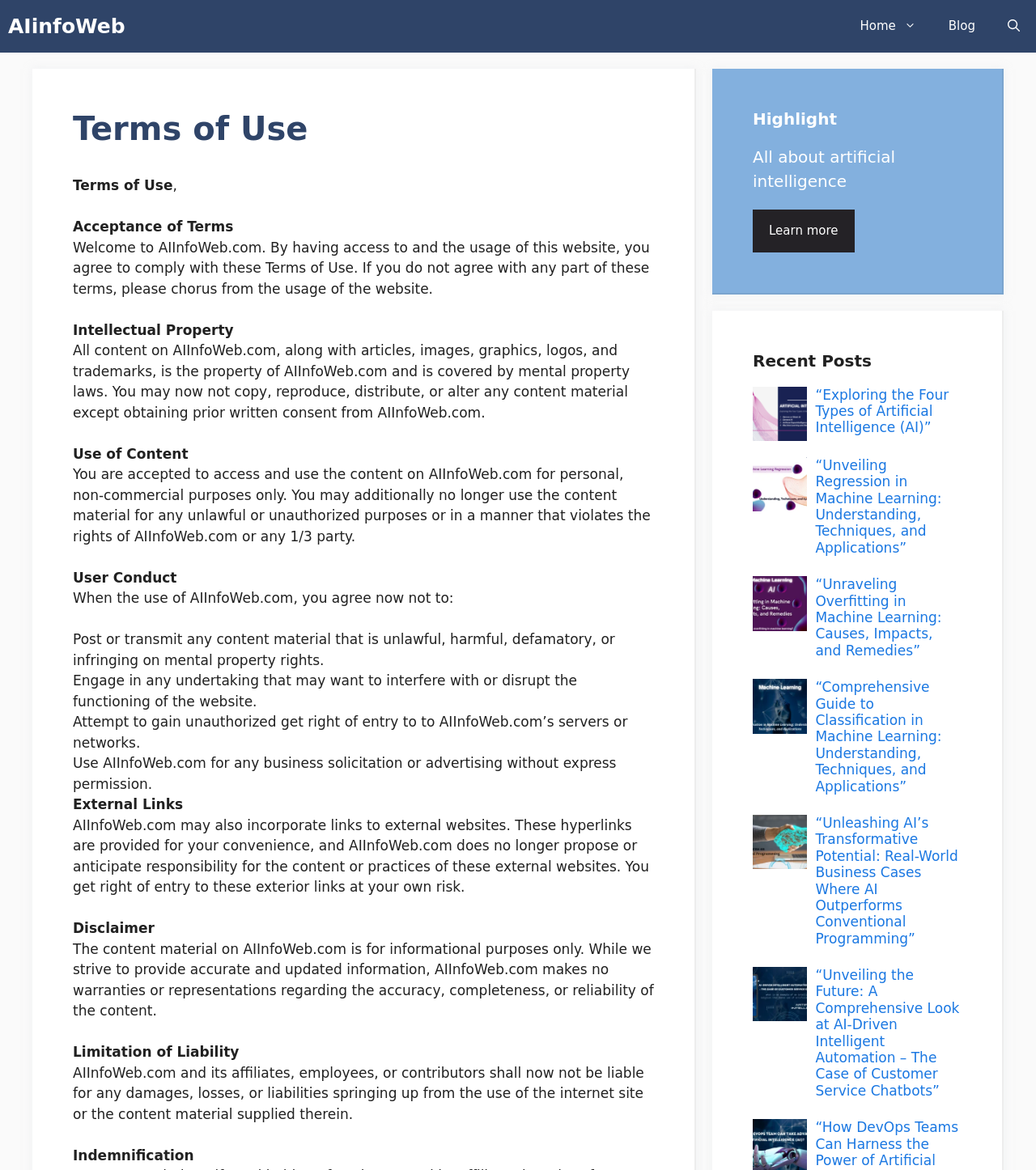Extract the bounding box coordinates of the UI element described: "Home". Provide the coordinates in the format [left, top, right, bottom] with values ranging from 0 to 1.

[0.814, 0.0, 0.9, 0.045]